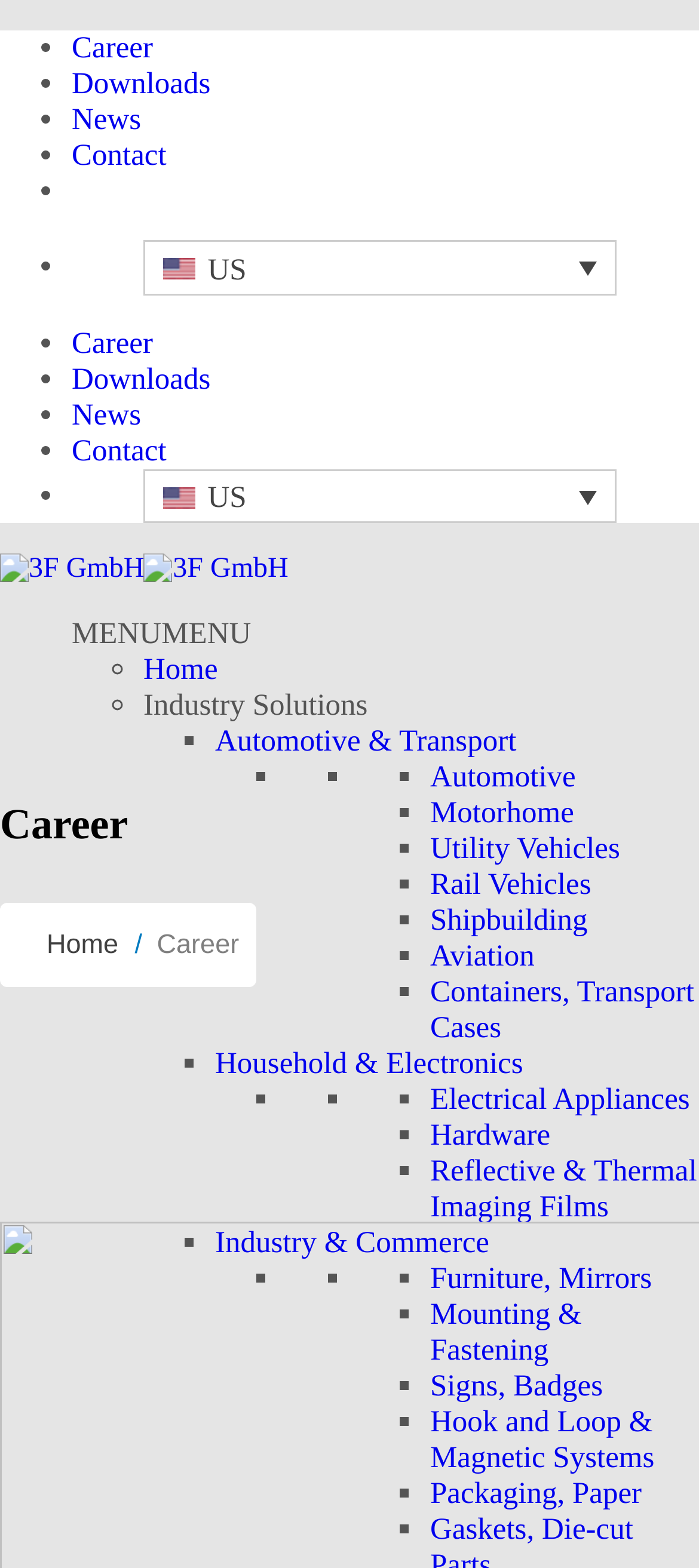Answer the following query with a single word or phrase:
What is the link text next to the 'MENUMENU' button?

Home